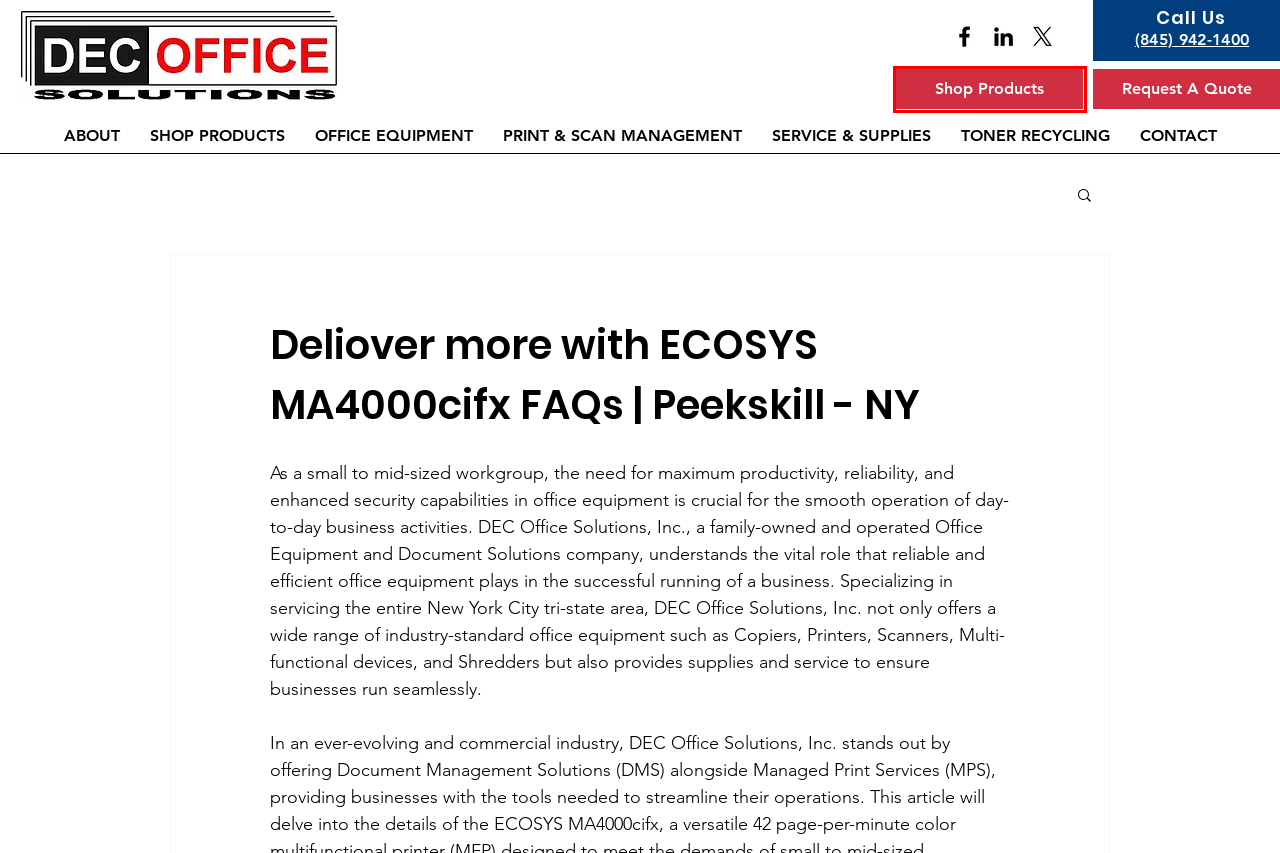Look at the screenshot of a webpage with a red bounding box and select the webpage description that best corresponds to the new page after clicking the element in the red box. Here are the options:
A. Print & Scan Management | DEC Office Solutions | Kyocera Print Management In New York
B. Office Equipment | DEC Office Solutions | Printers, Copiers, All-In-Ones New York
C. Contact | DEC Office Solutions | Professional Solutions NJ and NY
D. About | DEC Office Solutions | Total Office Solutions NY and NJ
E. DEC Office Solutions | Office Equipment Store | West Haverstraw, NY
F. Service Center | DEC Office Solutions | Rockland County, New York
G. Request A Quote | DEC Office Solutions | Professional Solutions NJ, NY
H. Toner Recycling | DEC Office Solutions | Saving Toner In NJ and NY

E